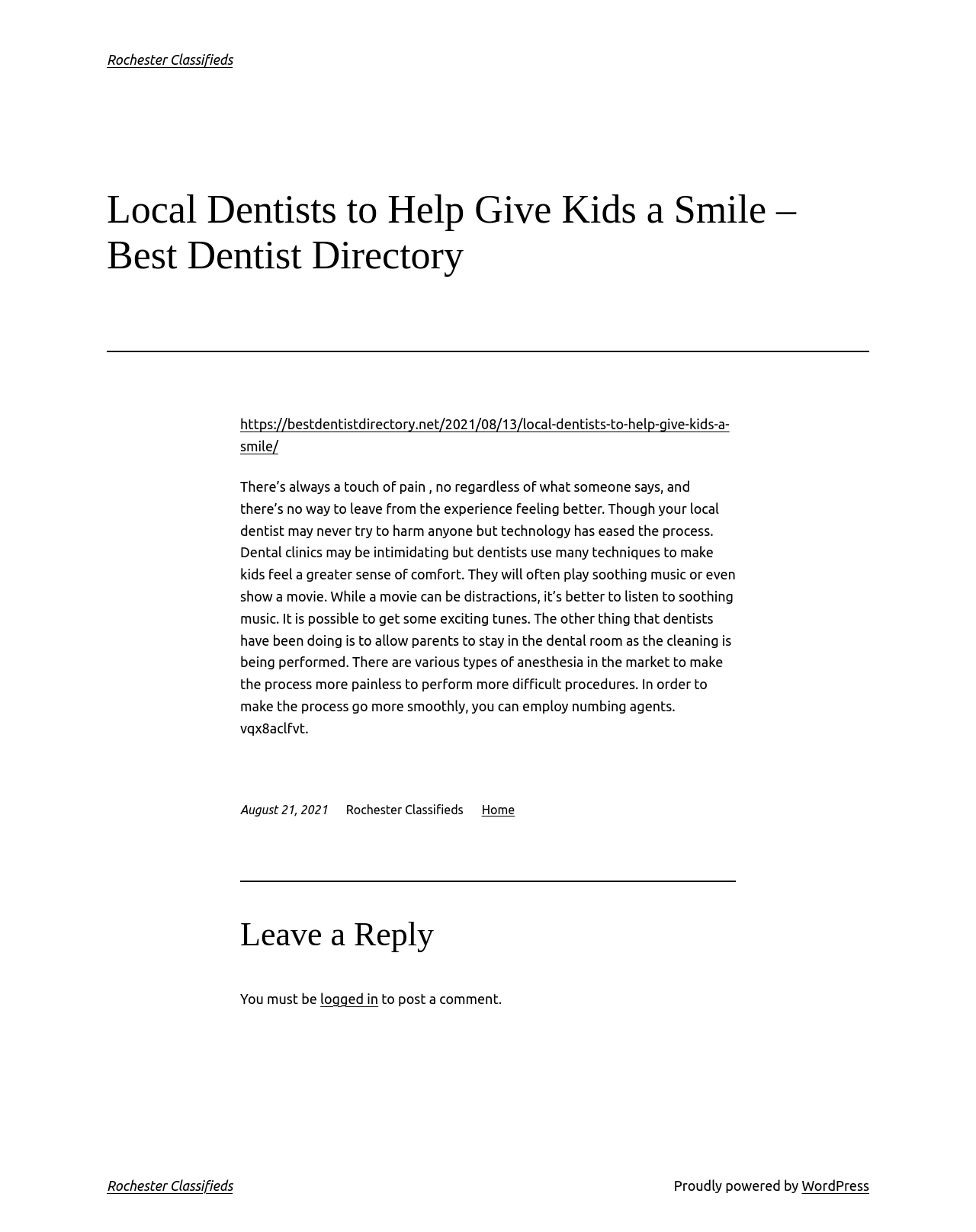What is the date of the article?
Using the image as a reference, answer the question with a short word or phrase.

August 21, 2021